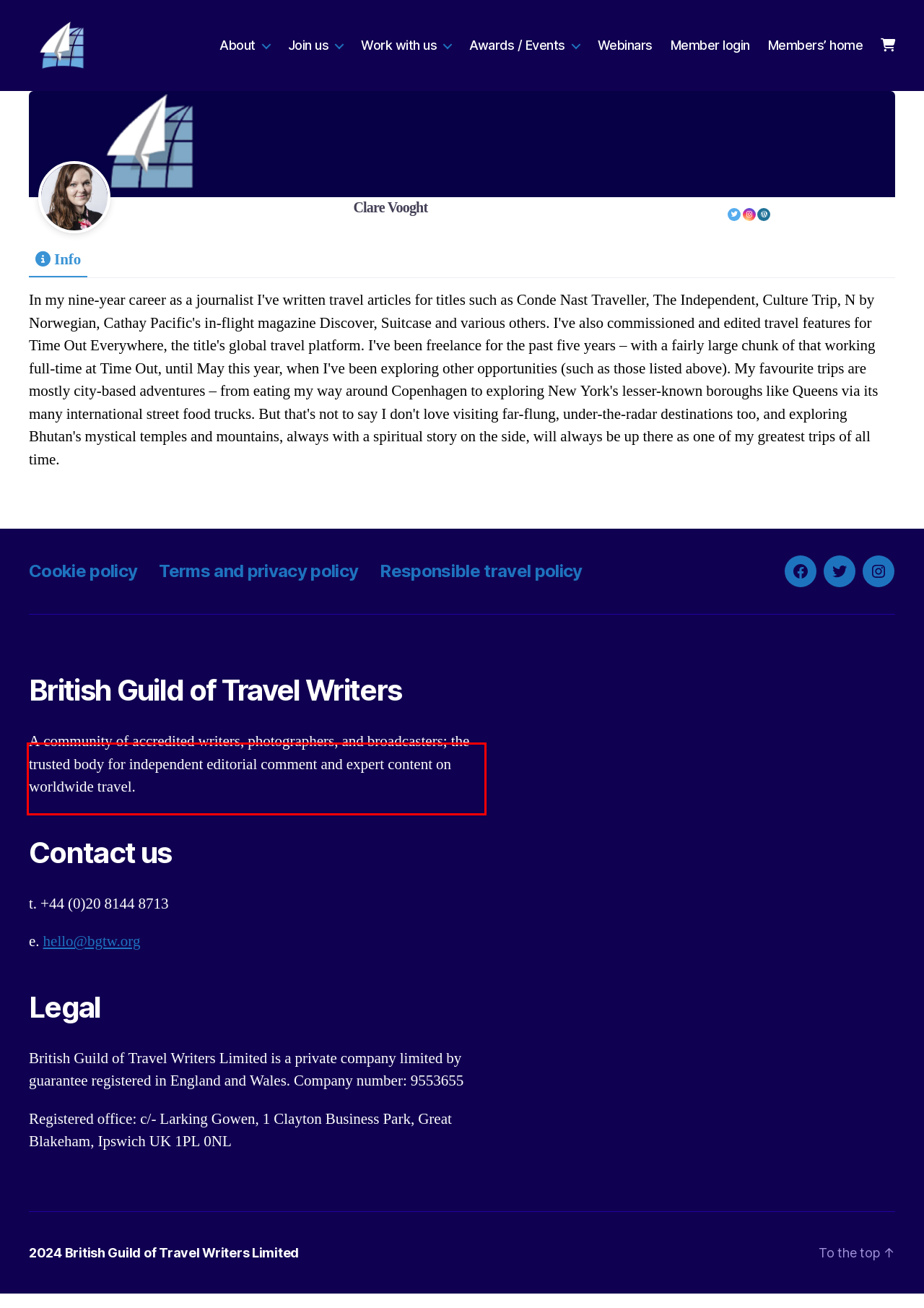By examining the provided screenshot of a webpage, recognize the text within the red bounding box and generate its text content.

A community of accredited writers, photographers, and broadcasters; the trusted body for independent editorial comment and expert content on worldwide travel.